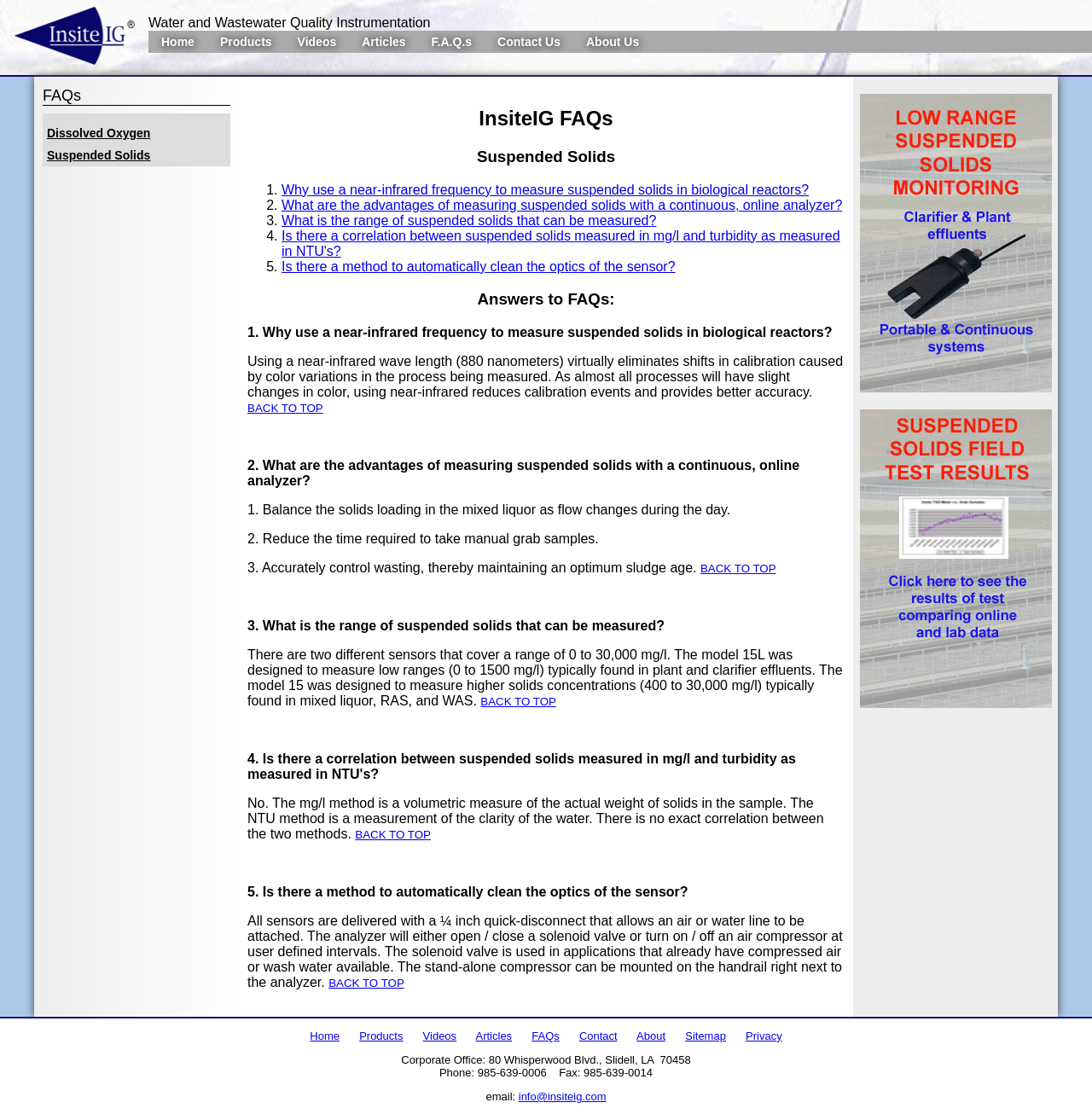Please identify the bounding box coordinates of the region to click in order to complete the task: "Read the answer to the FAQ about why use a near-infrared frequency to measure suspended solids". The coordinates must be four float numbers between 0 and 1, specified as [left, top, right, bottom].

[0.227, 0.292, 0.762, 0.305]